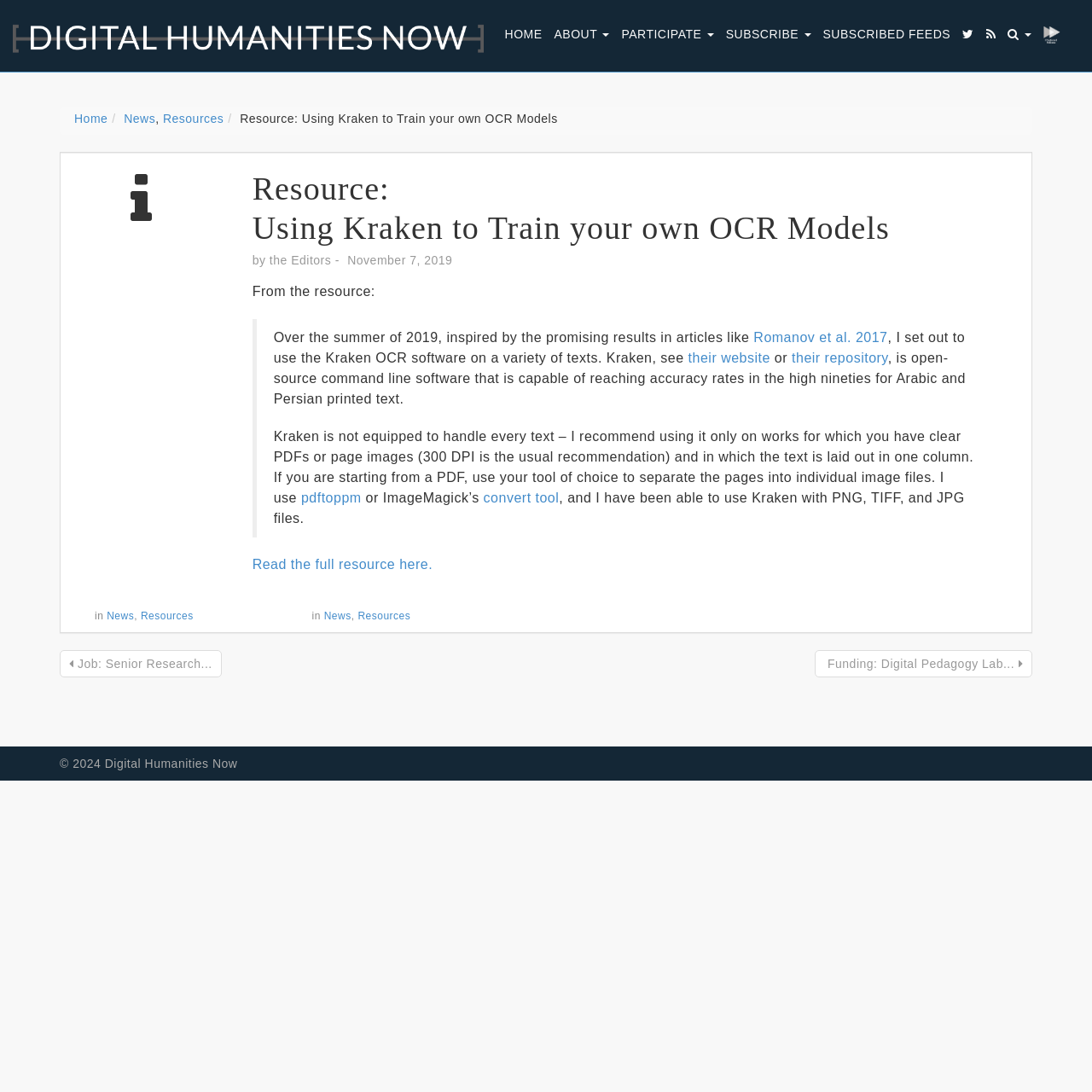Identify the bounding box coordinates of the area you need to click to perform the following instruction: "Read news about China".

None